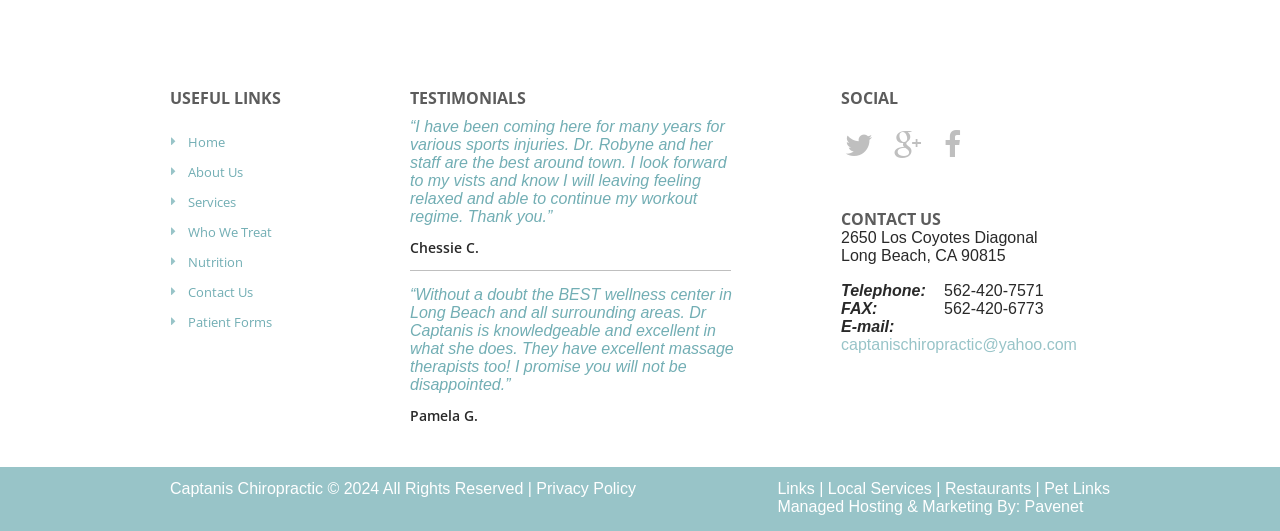Determine the bounding box coordinates of the section to be clicked to follow the instruction: "Click on the 'Home' link". The coordinates should be given as four float numbers between 0 and 1, formatted as [left, top, right, bottom].

[0.147, 0.25, 0.176, 0.284]